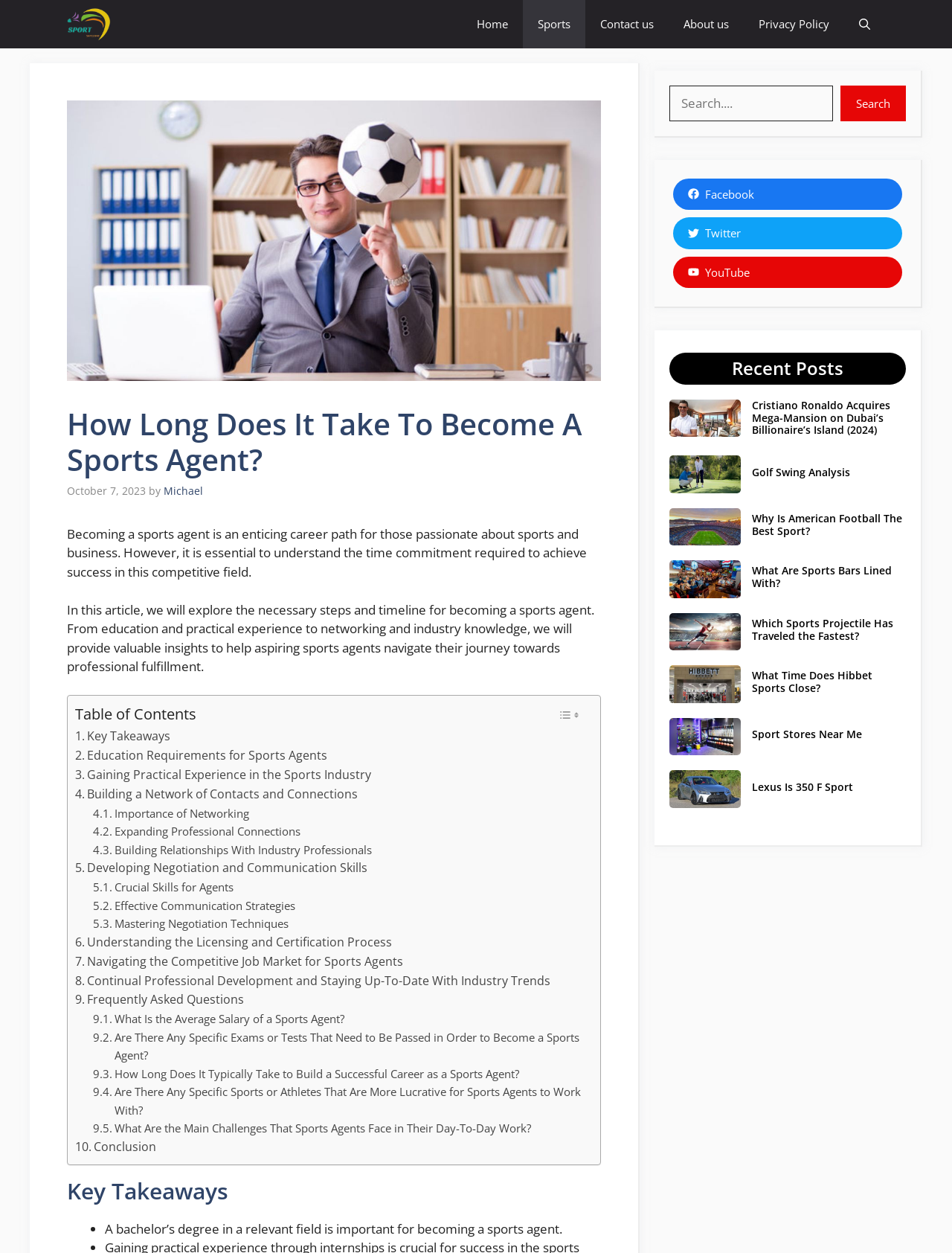Respond with a single word or phrase:
How many recent posts are listed at the bottom of the webpage?

5